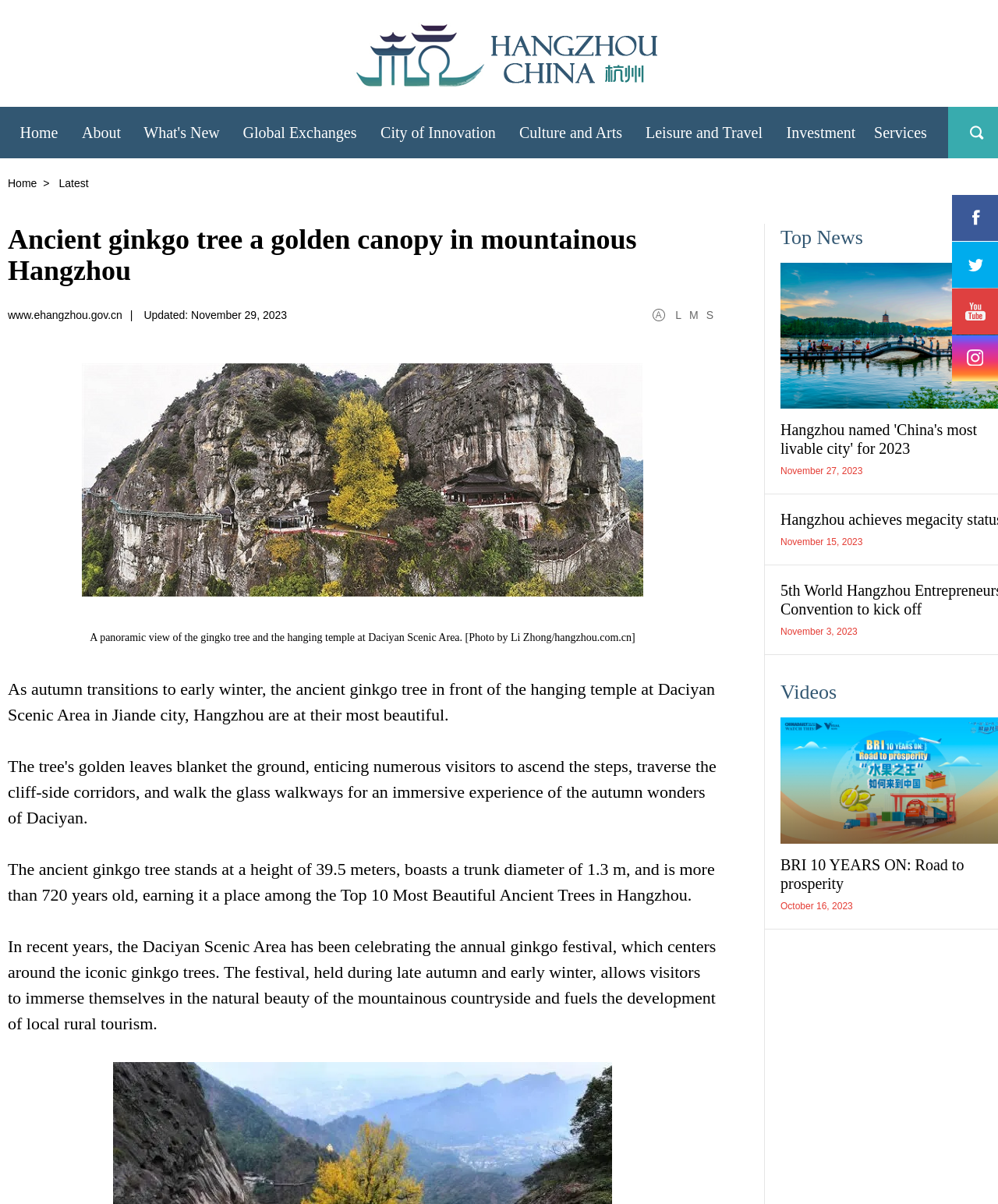Determine the bounding box coordinates of the clickable element necessary to fulfill the instruction: "Go to the 'Top News' page". Provide the coordinates as four float numbers within the 0 to 1 range, i.e., [left, top, right, bottom].

[0.782, 0.188, 0.865, 0.207]